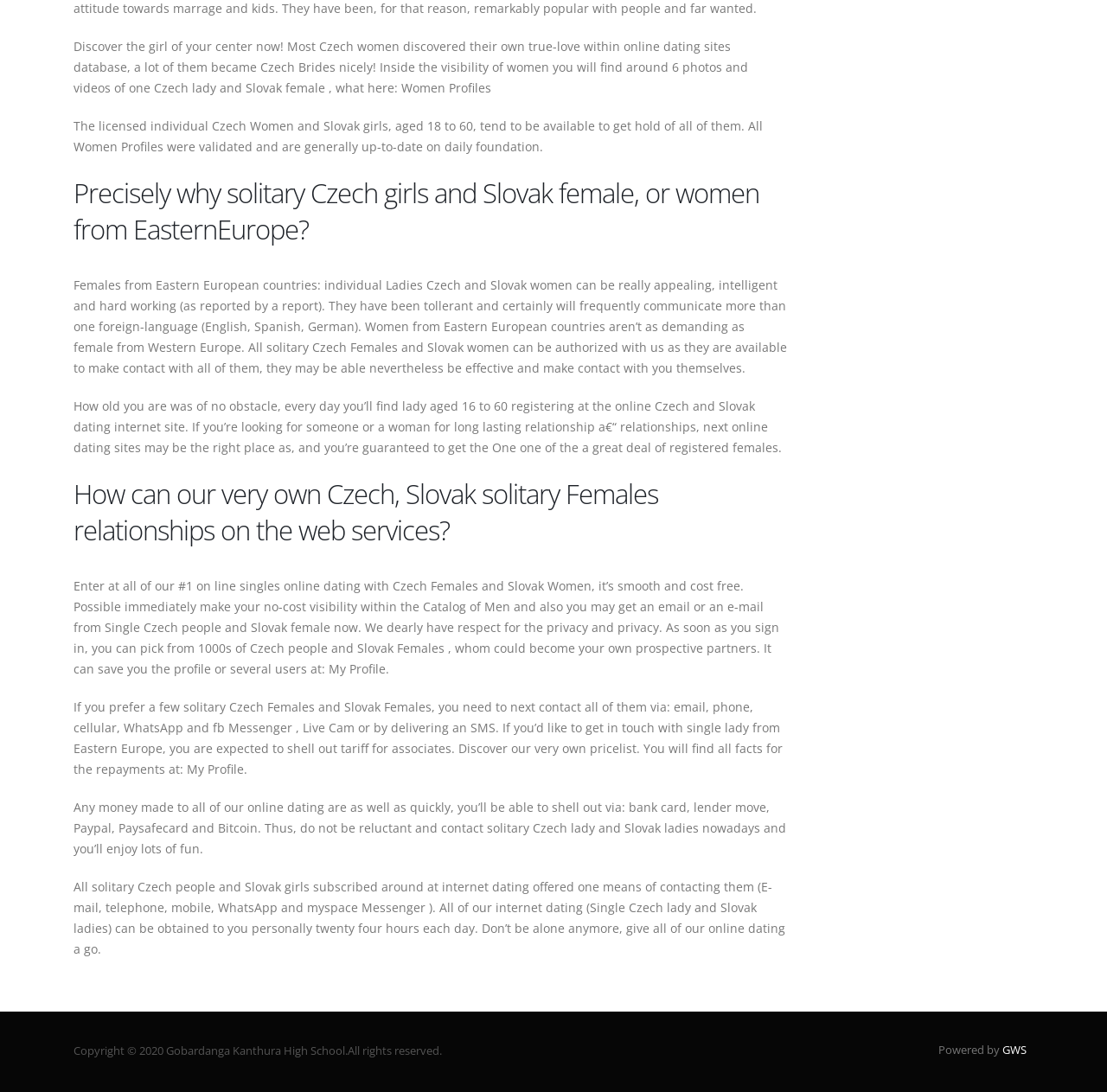Predict the bounding box for the UI component with the following description: "GWS".

[0.905, 0.955, 0.927, 0.968]